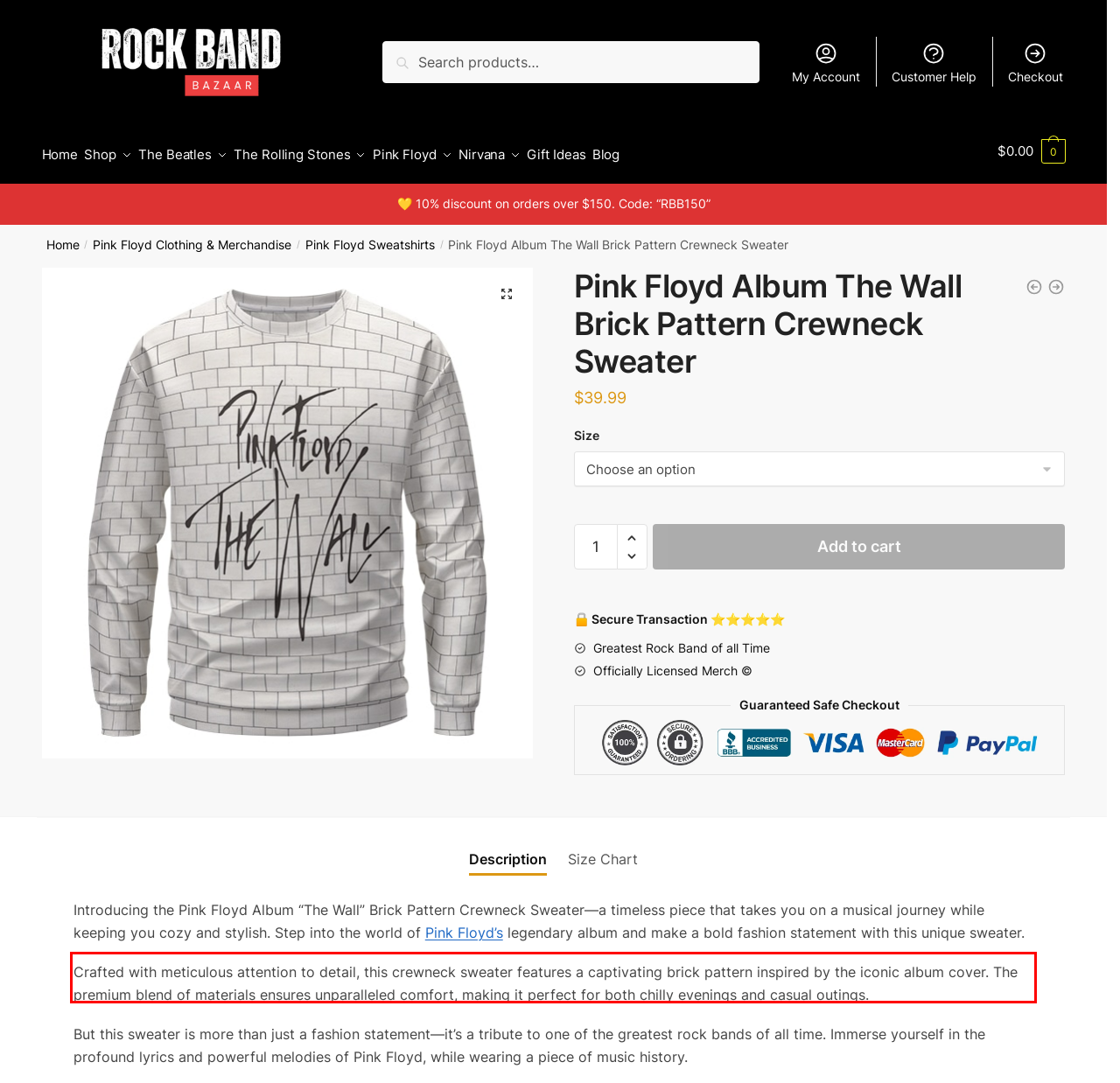Within the screenshot of the webpage, locate the red bounding box and use OCR to identify and provide the text content inside it.

Crafted with meticulous attention to detail, this crewneck sweater features a captivating brick pattern inspired by the iconic album cover. The premium blend of materials ensures unparalleled comfort, making it perfect for both chilly evenings and casual outings.